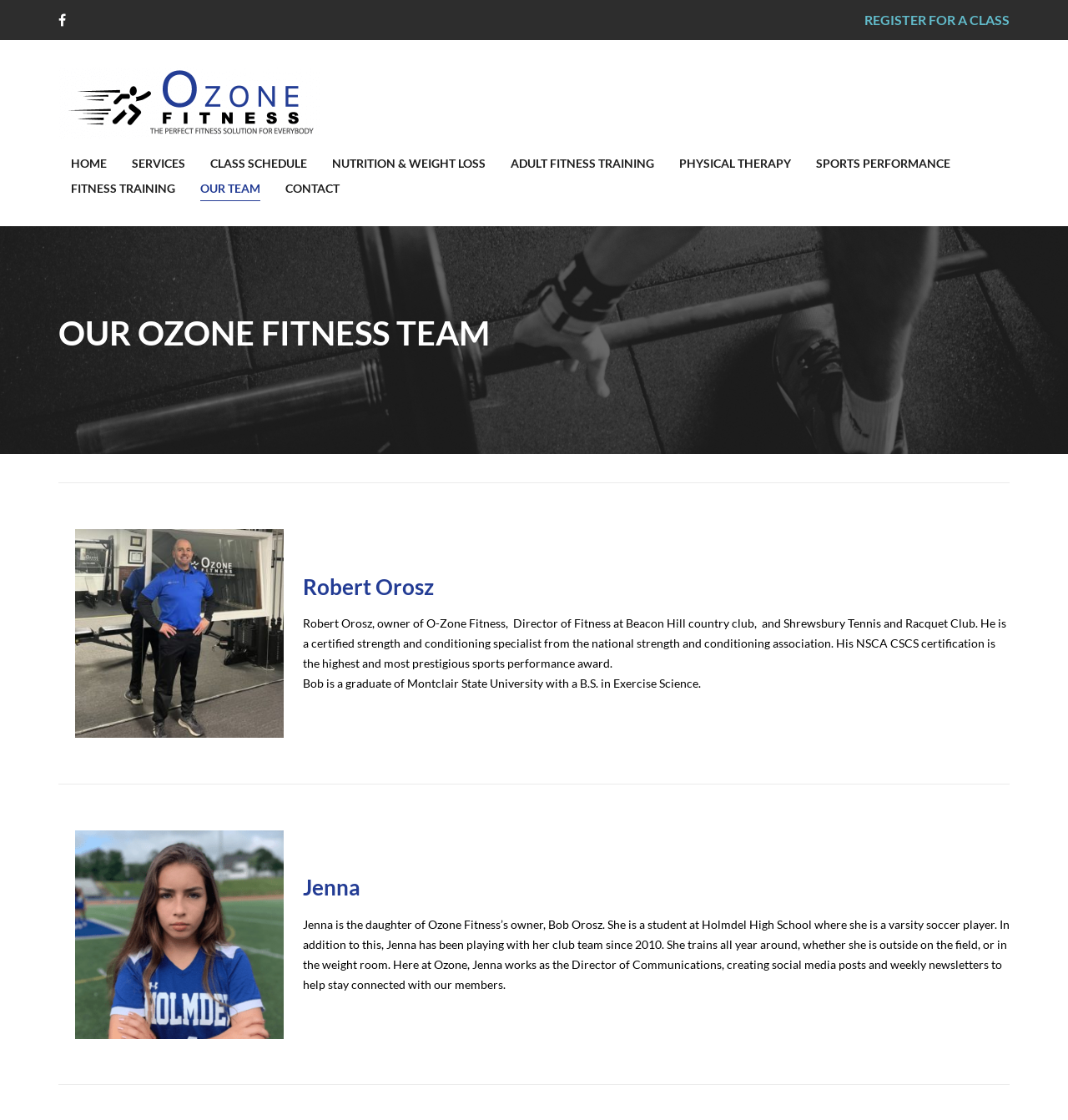Using the provided element description: "HOME", identify the bounding box coordinates. The coordinates should be four floats between 0 and 1 in the order [left, top, right, bottom].

[0.066, 0.135, 0.1, 0.157]